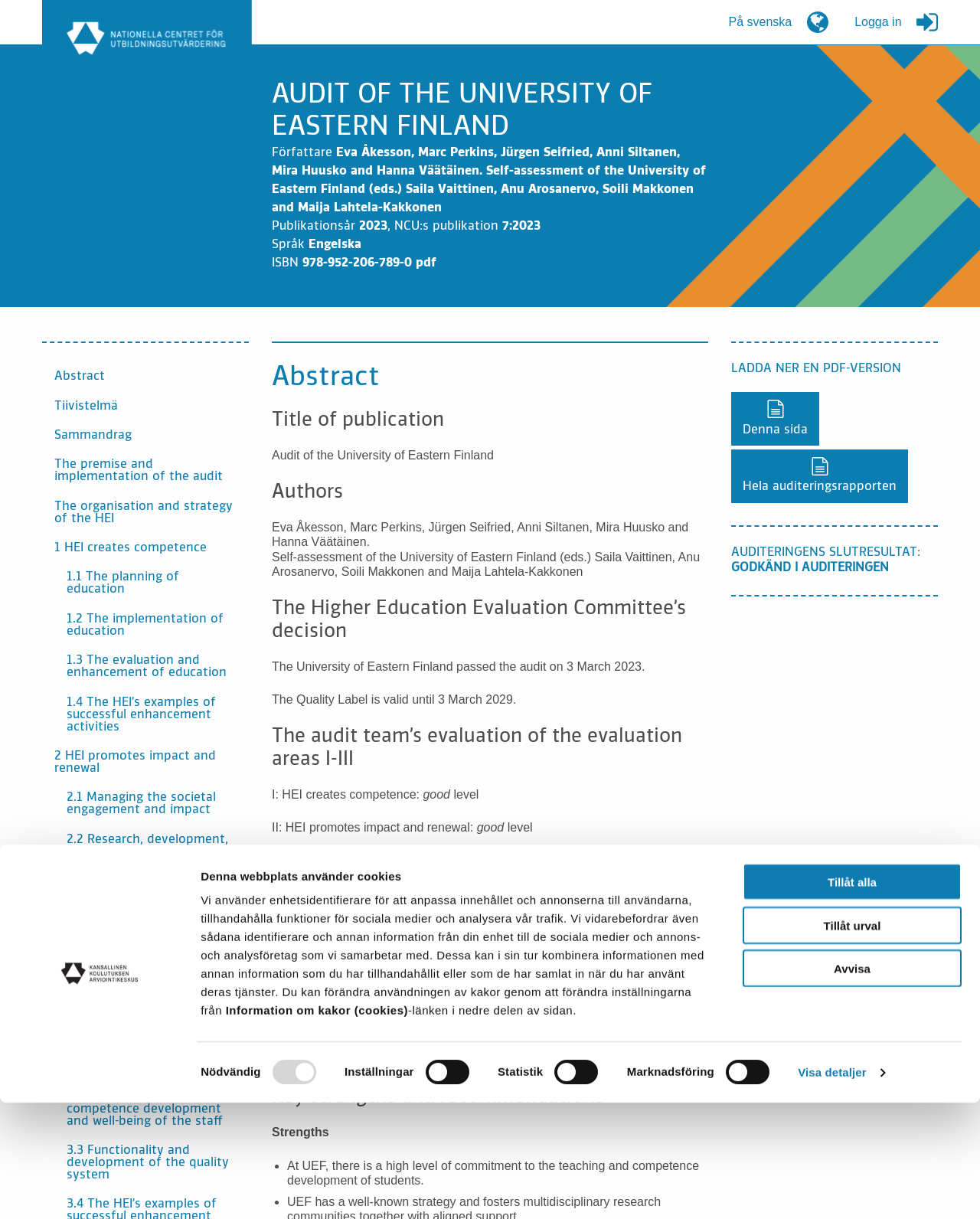Identify the bounding box for the element characterized by the following description: "1.1 The planning of education".

[0.055, 0.462, 0.254, 0.496]